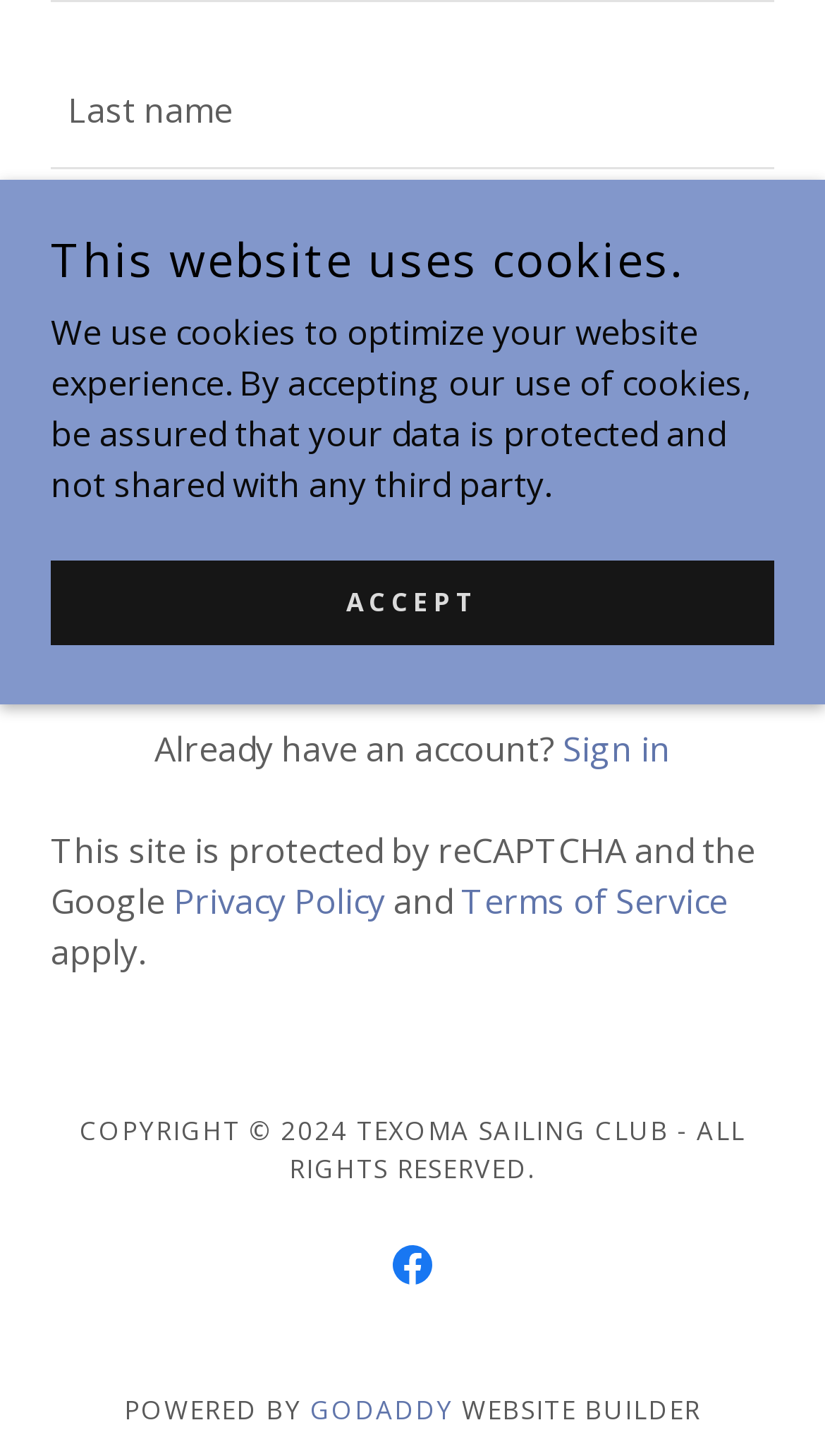Please specify the bounding box coordinates in the format (top-left x, top-left y, bottom-right x, bottom-right y), with values ranging from 0 to 1. Identify the bounding box for the UI component described as follows: GoDaddy

[0.376, 0.956, 0.55, 0.981]